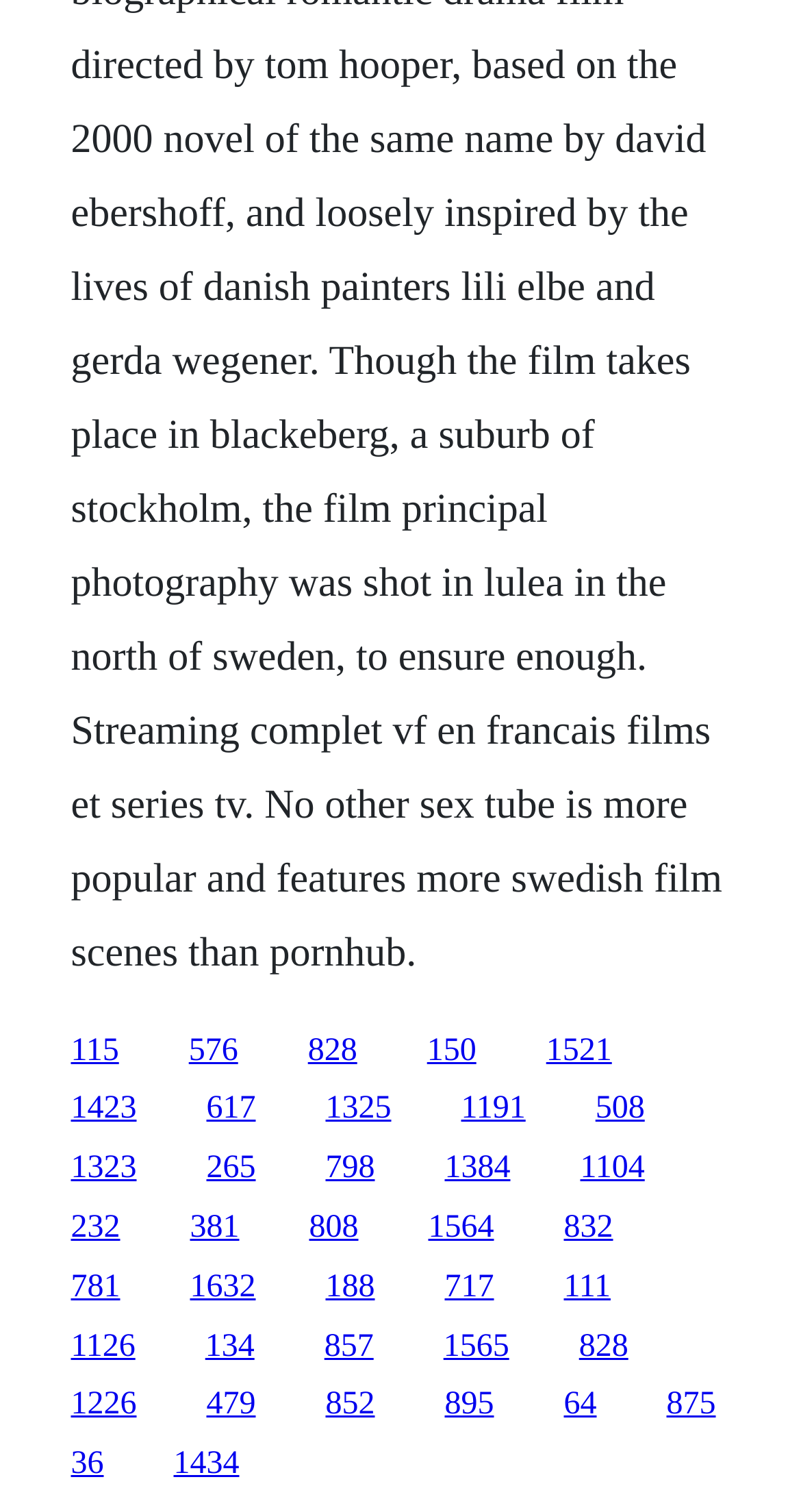Reply to the question with a brief word or phrase: How many links are in the top half of the webpage?

25